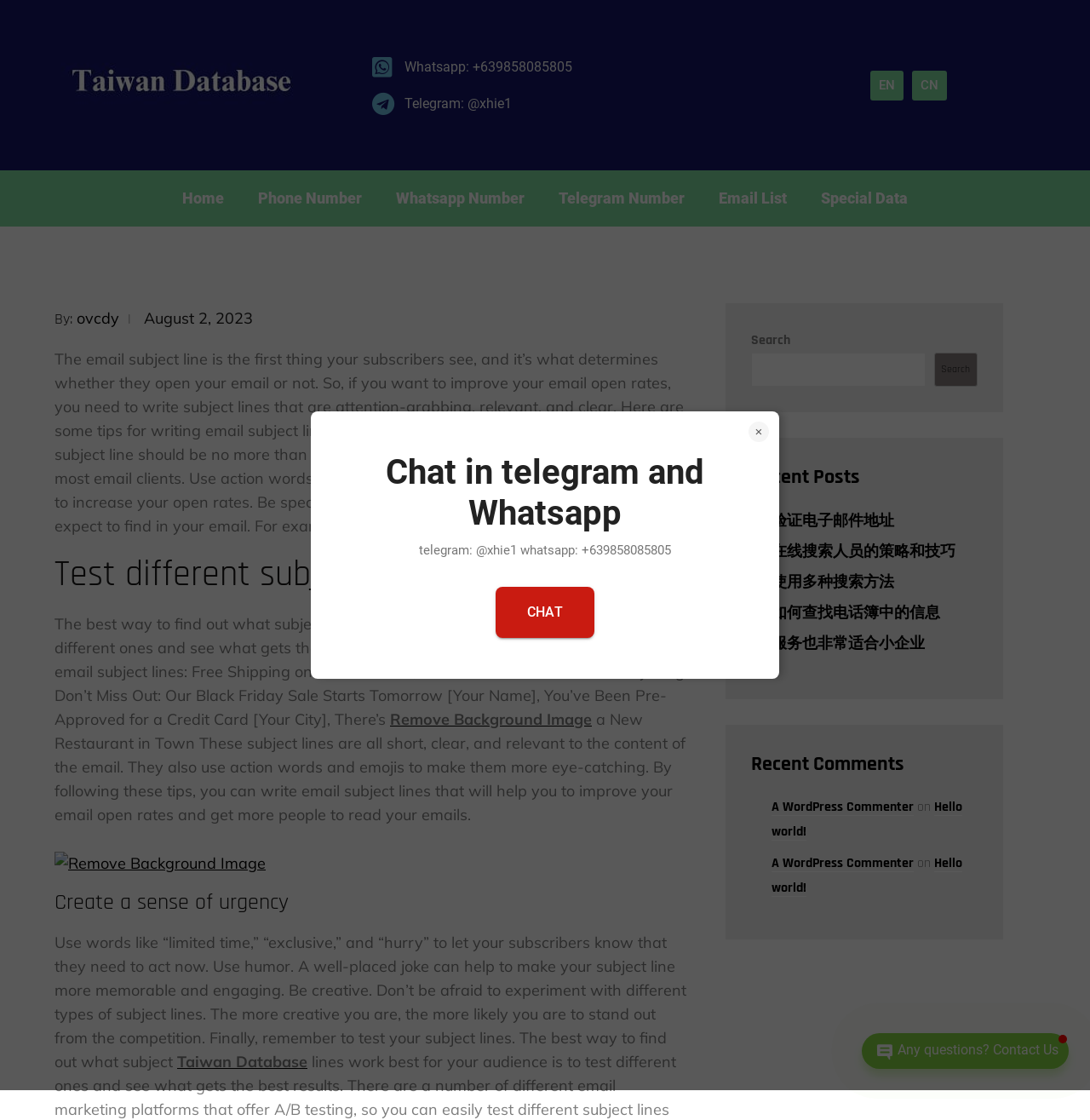Please respond in a single word or phrase: 
What type of words can increase email open rates?

Action words